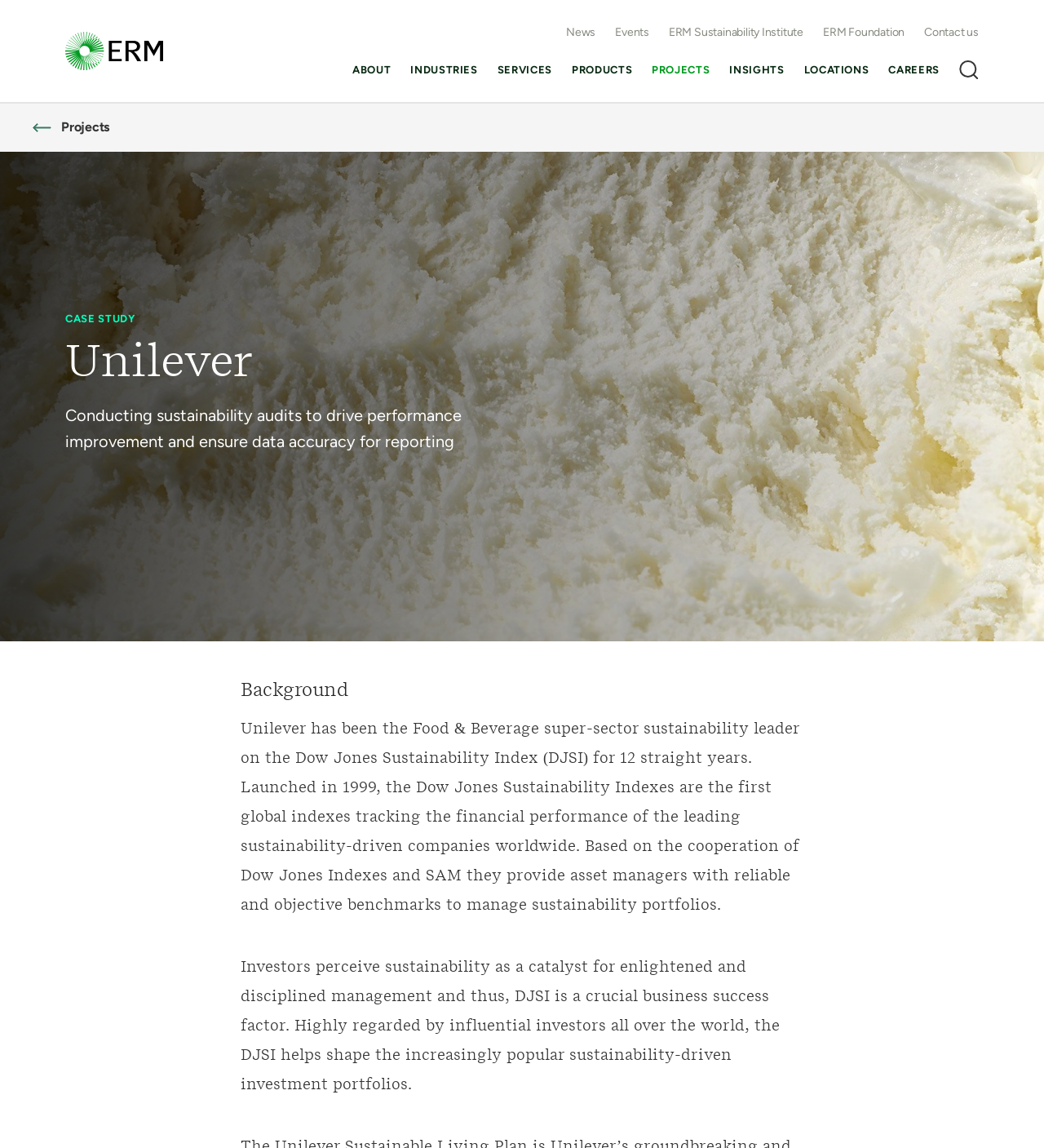Where is the ERM Logo located?
Give a single word or phrase as your answer by examining the image.

Top-left corner